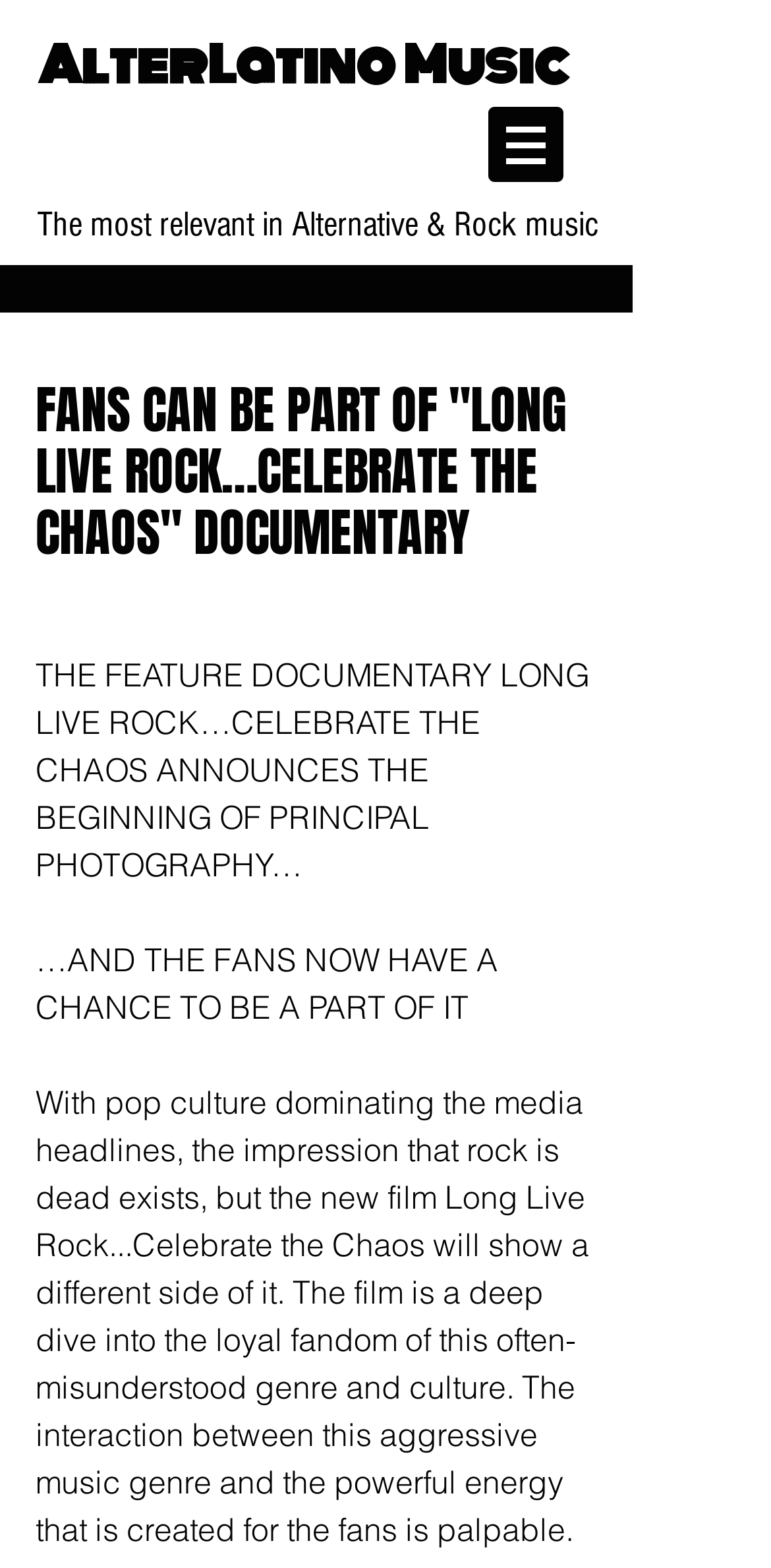Illustrate the webpage's structure and main components comprehensively.

The webpage is about a documentary film called "Long Live Rock…Celebrate the Chaos" and its principal photography. At the top right corner, there is a navigation button labeled "Site" with a small image next to it. On the top left, there is a heading that reads "AlterLatino Music". Below it, there is a larger heading that says "FANS CAN BE PART OF "LONG LIVE ROCK…CELEBRATE THE CHAOS" DOCUMENTARY". 

Underneath the larger heading, there are three paragraphs of text. The first paragraph is a brief summary of the documentary, stating that it announces the beginning of principal photography and allows fans to be a part of it. The second paragraph is a continuation of the first, stating that fans now have a chance to be part of the documentary. The third and longest paragraph provides more details about the documentary, explaining that it will showcase a different side of rock music and its loyal fandom, highlighting the interaction between the music genre and the energy created for the fans.